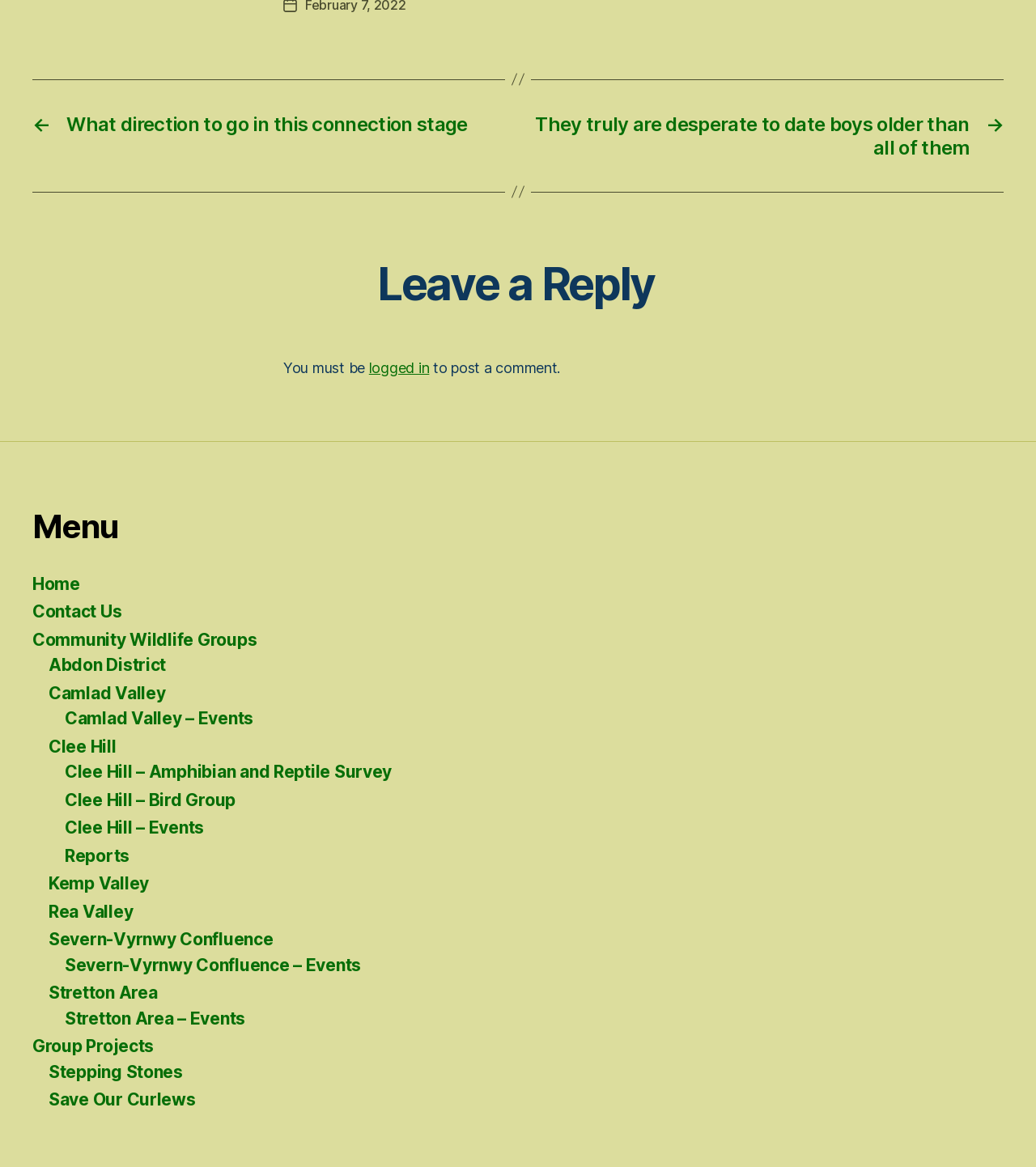Carefully observe the image and respond to the question with a detailed answer:
What is the name of the event listed under 'Camlad Valley'?

Under the 'Camlad Valley' link, there is a sub-link called 'Camlad Valley – Events'. This suggests that the event listed under 'Camlad Valley' is simply called 'Events'.